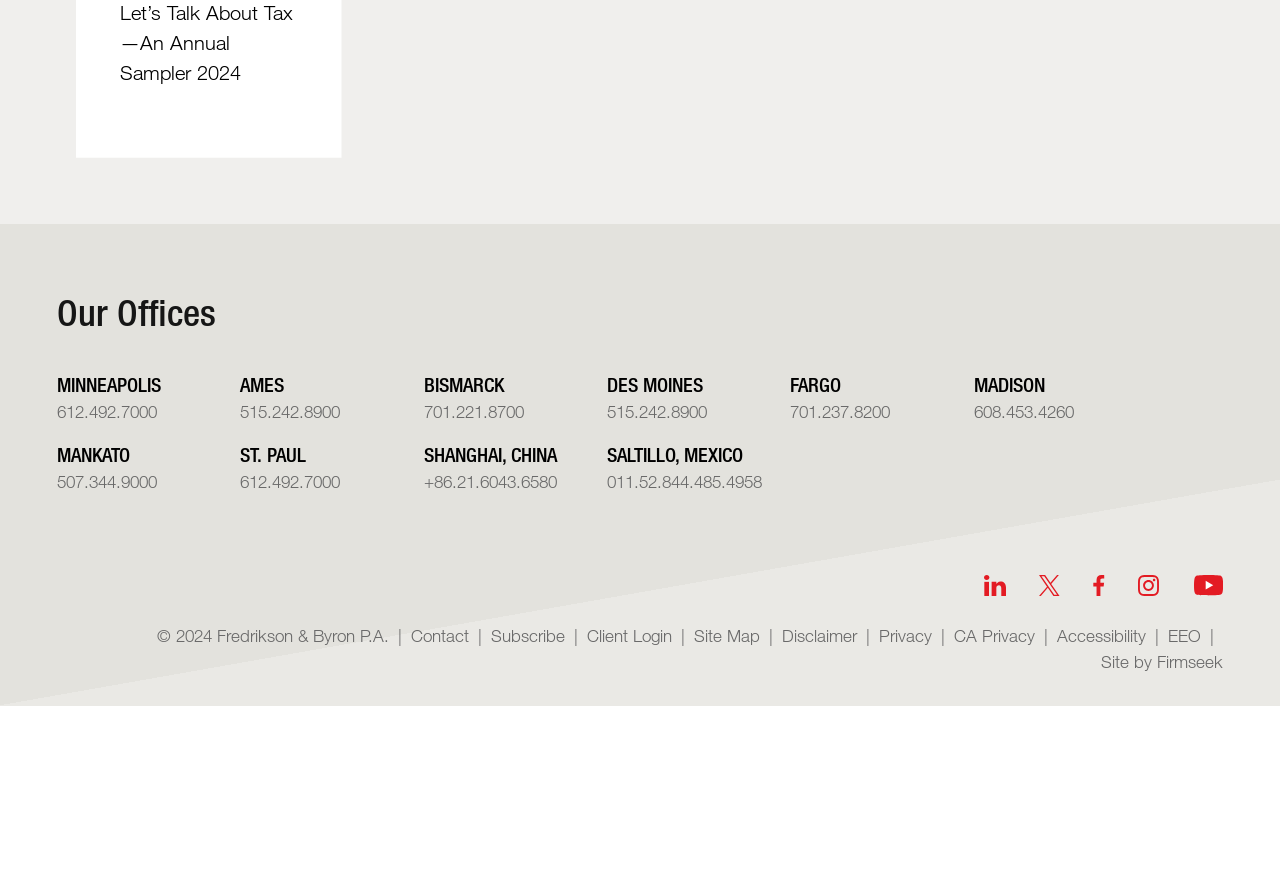Using the element description: "CA Privacy", determine the bounding box coordinates for the specified UI element. The coordinates should be four float numbers between 0 and 1, [left, top, right, bottom].

[0.745, 0.712, 0.808, 0.736]